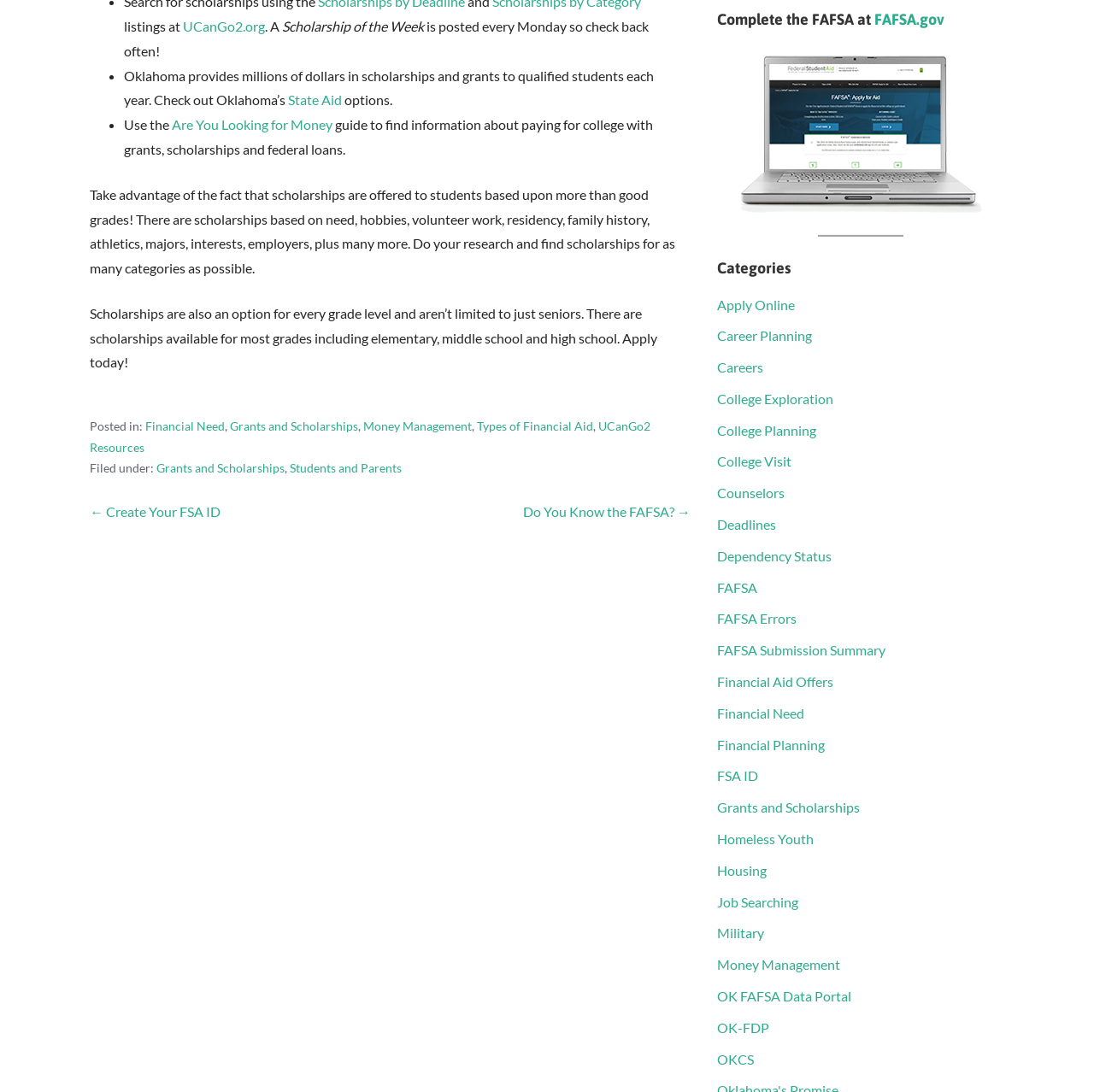Use a single word or phrase to answer the question: What is the website about?

Scholarships and financial aid